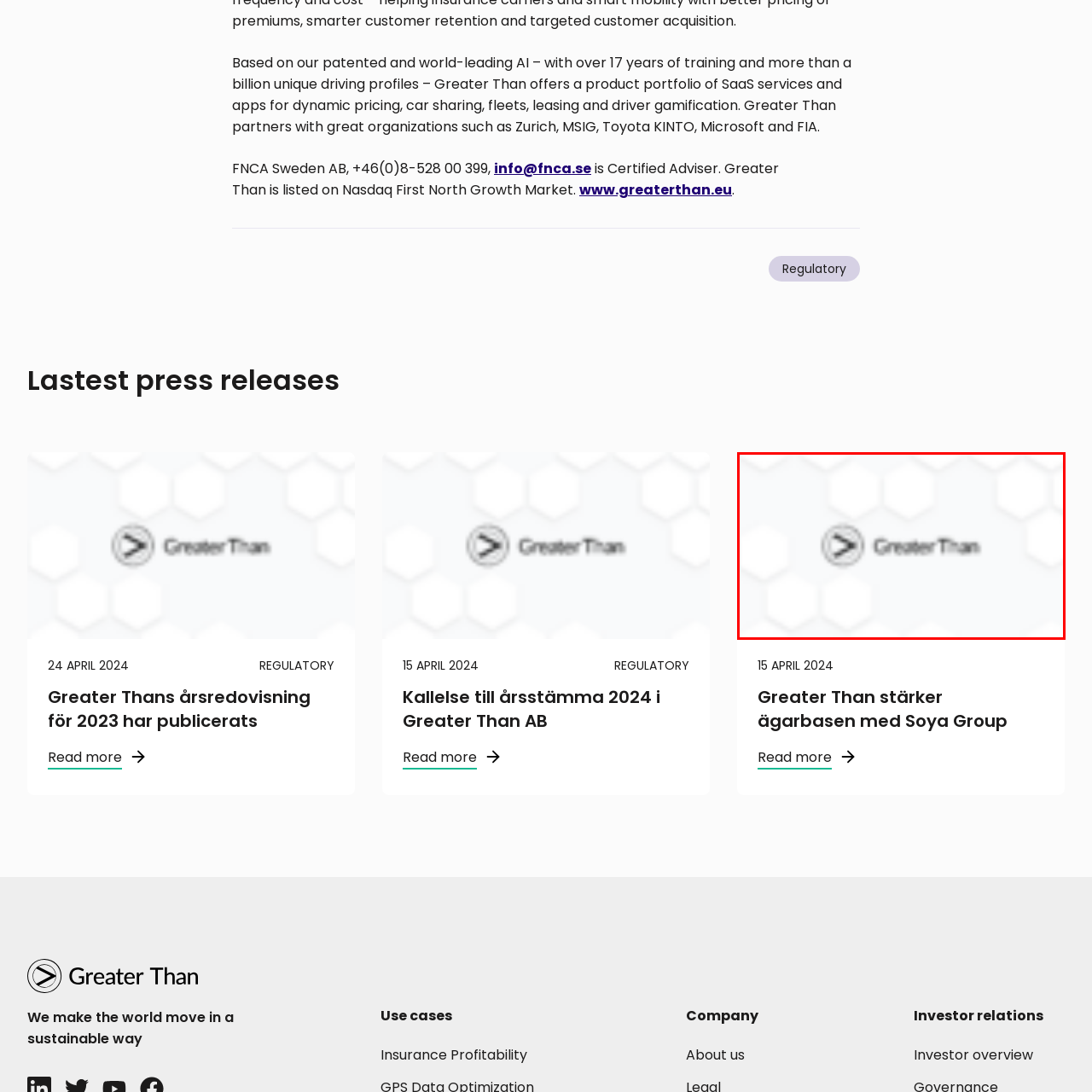Elaborate on the scene depicted within the red bounding box in the image.

The image features the logo of "Greater Than," an innovative organization that specializes in AI-driven solutions for dynamic pricing, car sharing, fleets, leasing, and driver gamification. The logo is designed with a distinctive greater-than symbol, reflecting the company's forward-thinking approach and commitment to enhancing the automotive landscape through technology. The background consists of subtle hexagonal patterns, which may symbolize connectivity and the network of services offered by the company. This visual branding aligns with Greater Than's positioning in the market as a leader in providing solutions tailored to modern mobility challenges.